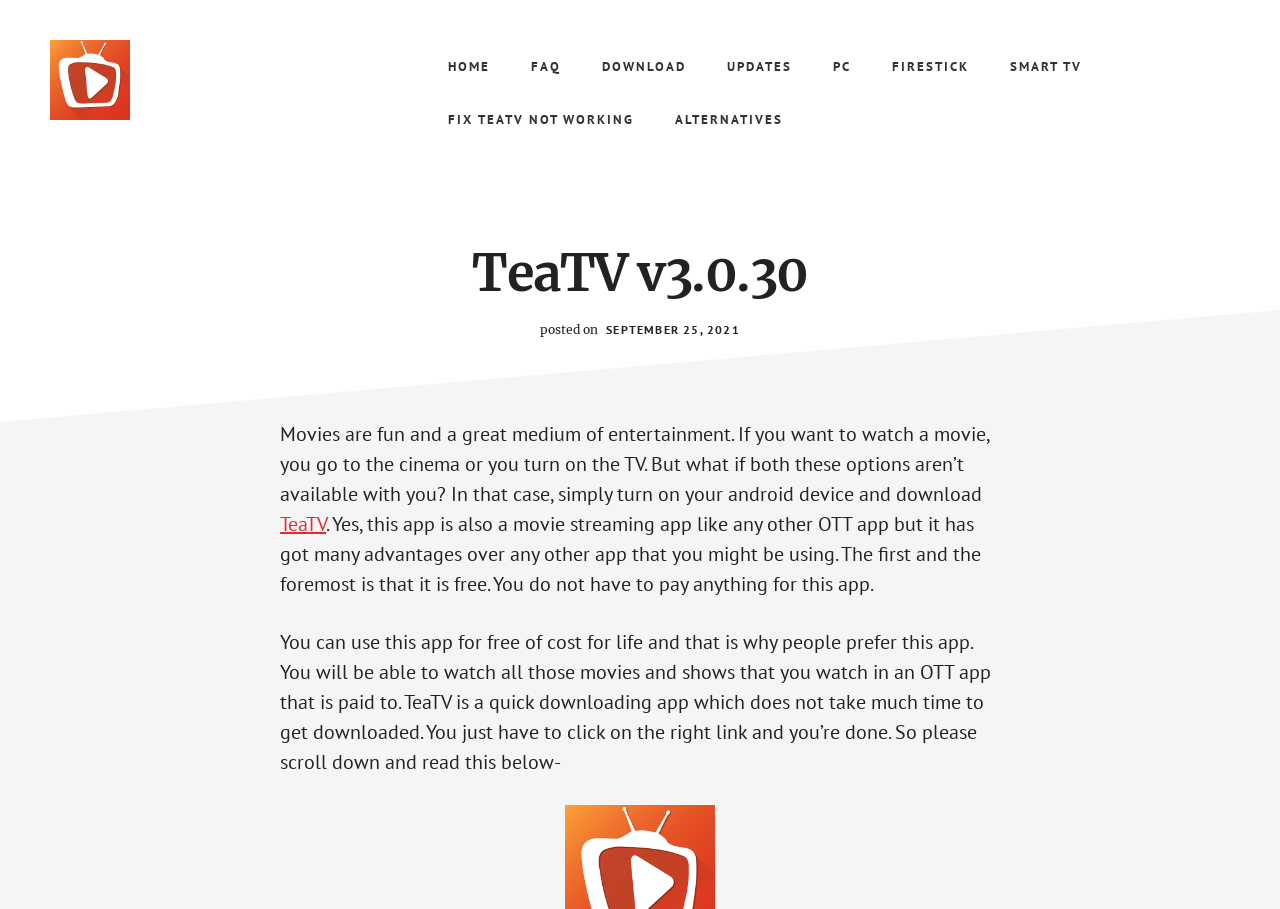Locate the bounding box coordinates of the clickable part needed for the task: "Print this article".

None